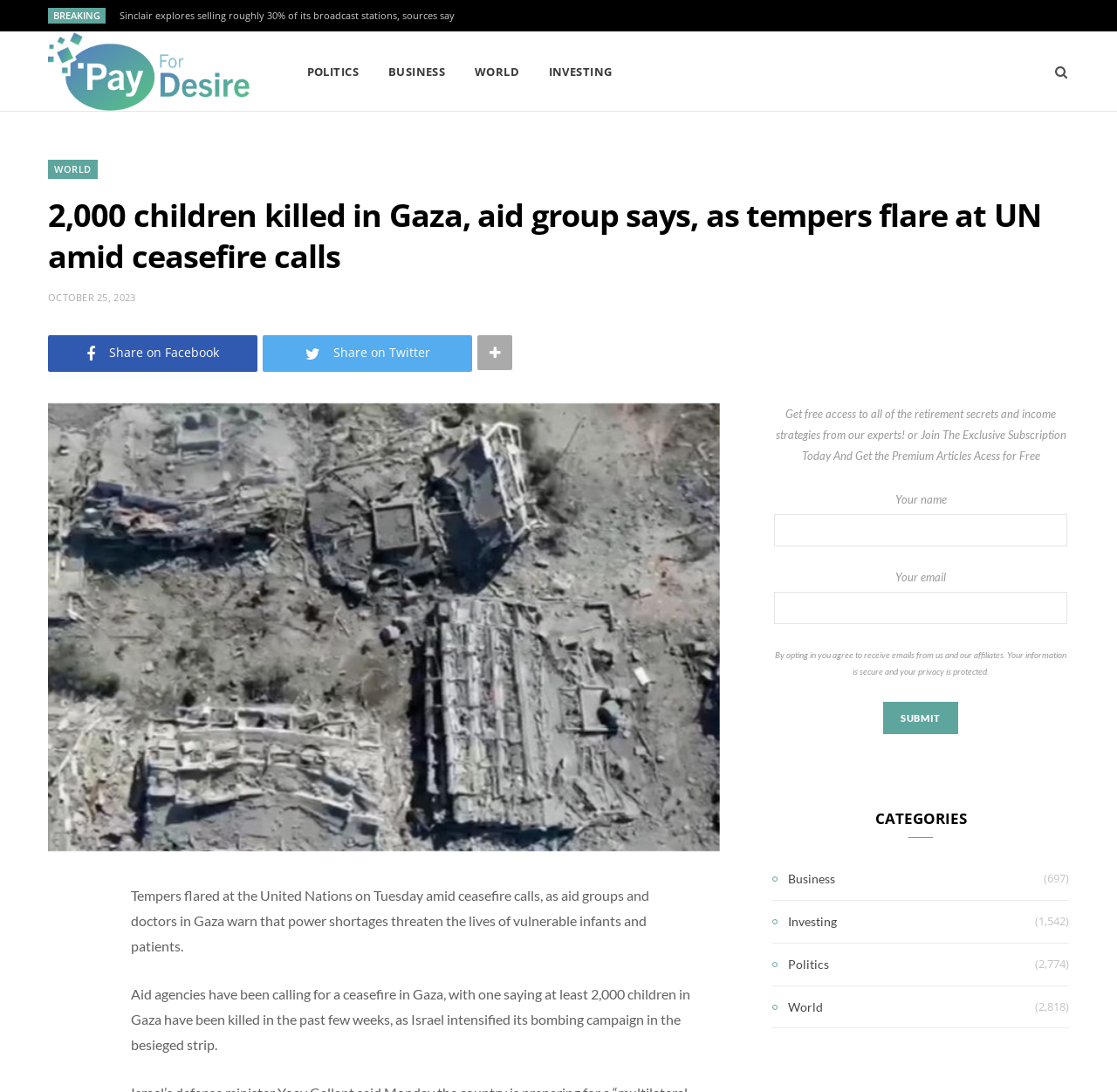Highlight the bounding box coordinates of the region I should click on to meet the following instruction: "Click on the 'WORLD' category".

[0.413, 0.029, 0.477, 0.101]